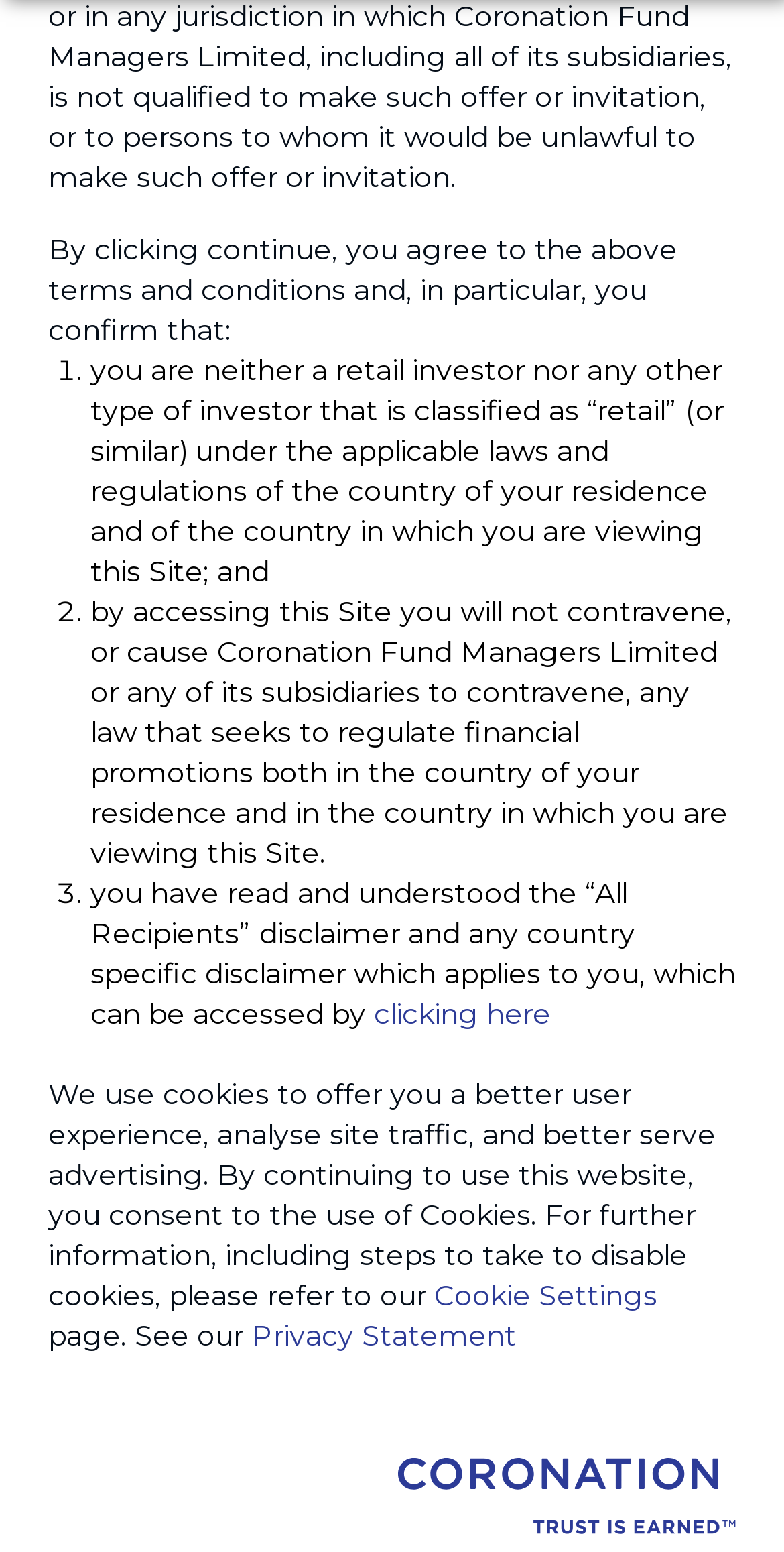What is the purpose of the 'Cookie Settings' link?
Based on the image, respond with a single word or phrase.

Disable cookies